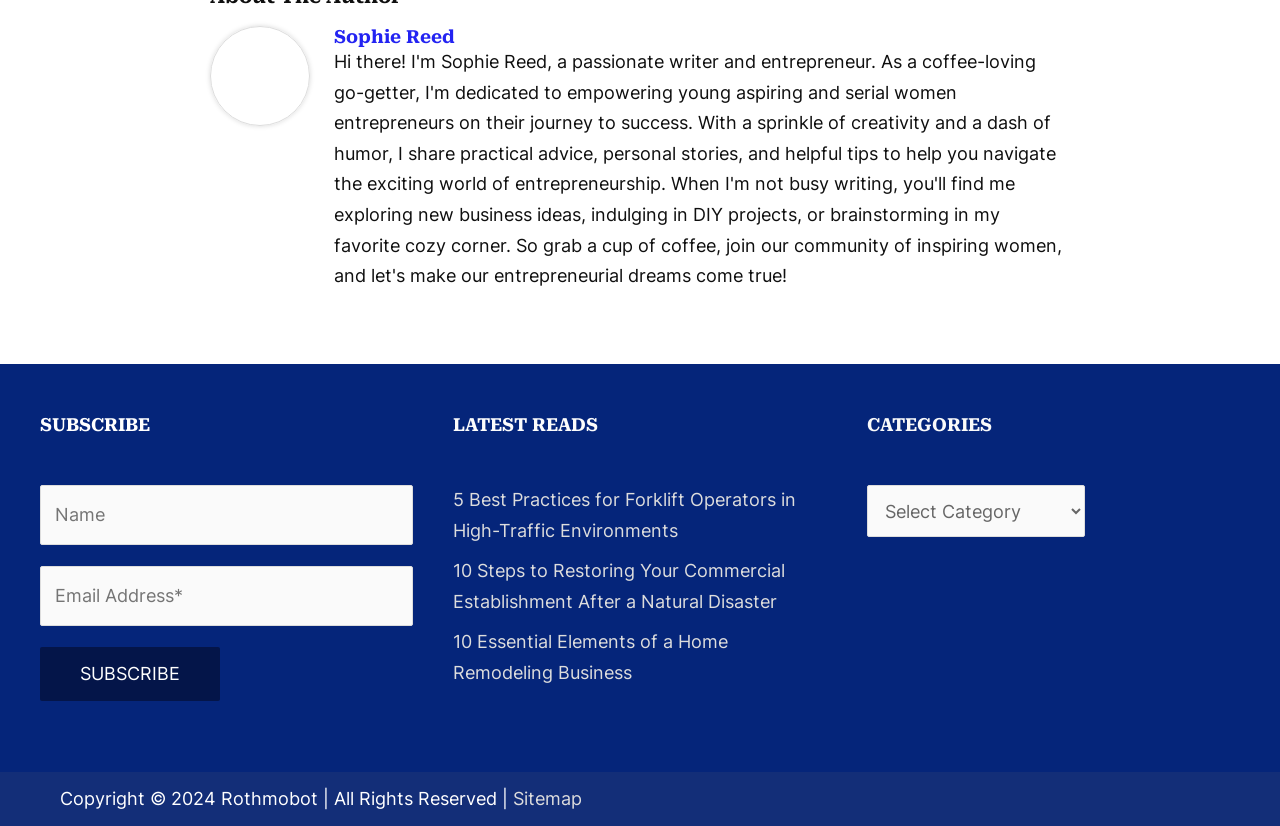Can you find the bounding box coordinates for the UI element given this description: "Sitemap"? Provide the coordinates as four float numbers between 0 and 1: [left, top, right, bottom].

[0.401, 0.955, 0.455, 0.98]